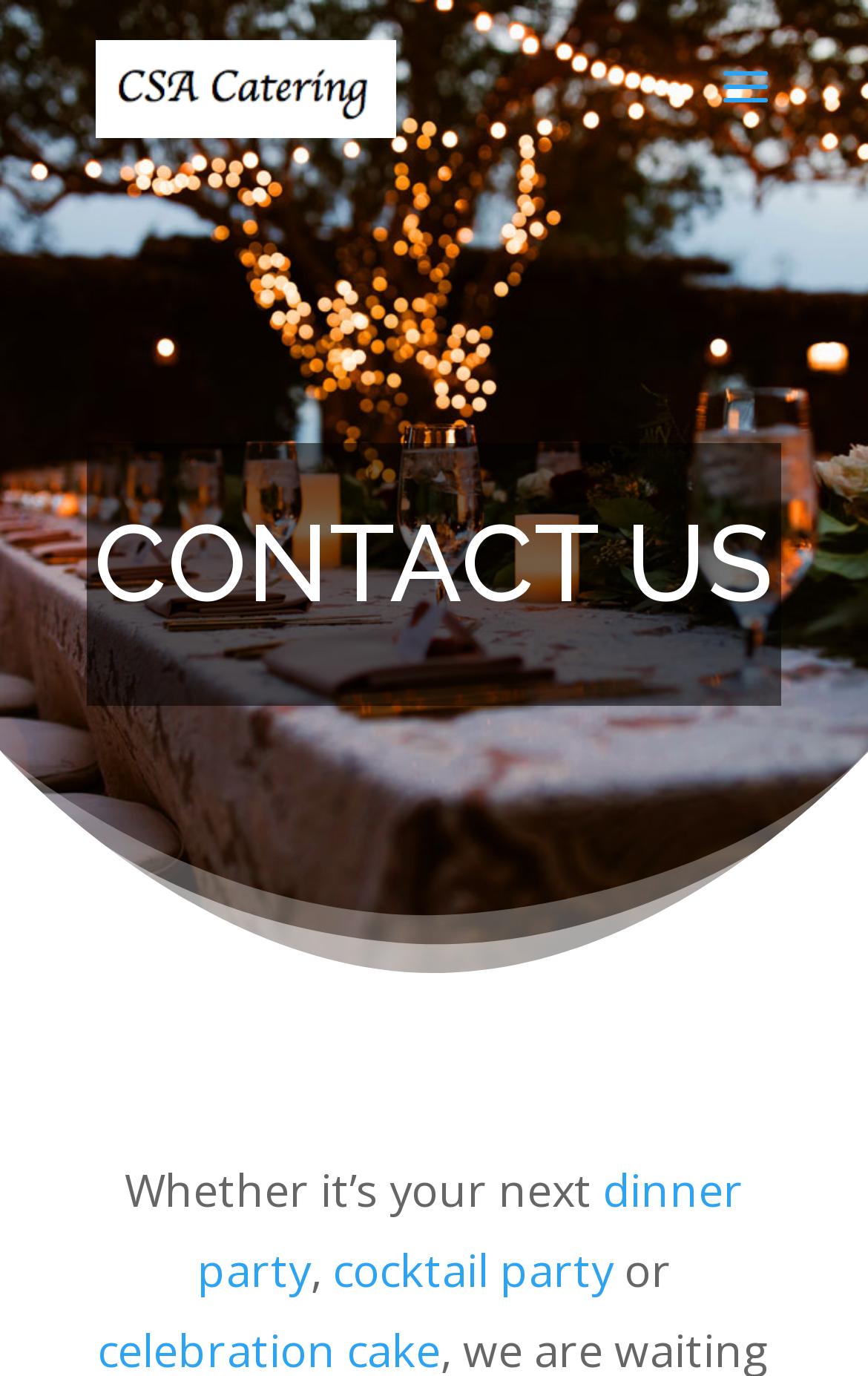Locate the bounding box of the UI element described in the following text: "alt="CSA Catering"".

[0.11, 0.05, 0.456, 0.075]